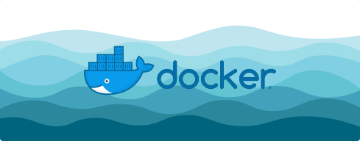Analyze the image and describe all the key elements you observe.

This image features the logo of Docker, a popular platform used for developing, shipping, and running applications within containers. The visual showcases a stylized blue whale, which represents the Docker brand, carrying a stack of containers. The backdrop consists of a soft wave pattern in varying shades of blue, enhancing the marine theme associated with the logo. Docker is widely recognized for its role in simplifying the process of managing application deployment, enabling developers to create and use applications consistently across different environments. This logo is prominently displayed in the context of an article titled "Development environment for Magento 2 using Docker," emphasizing its relevance to facilitating development workflows for Magento 2 applications.